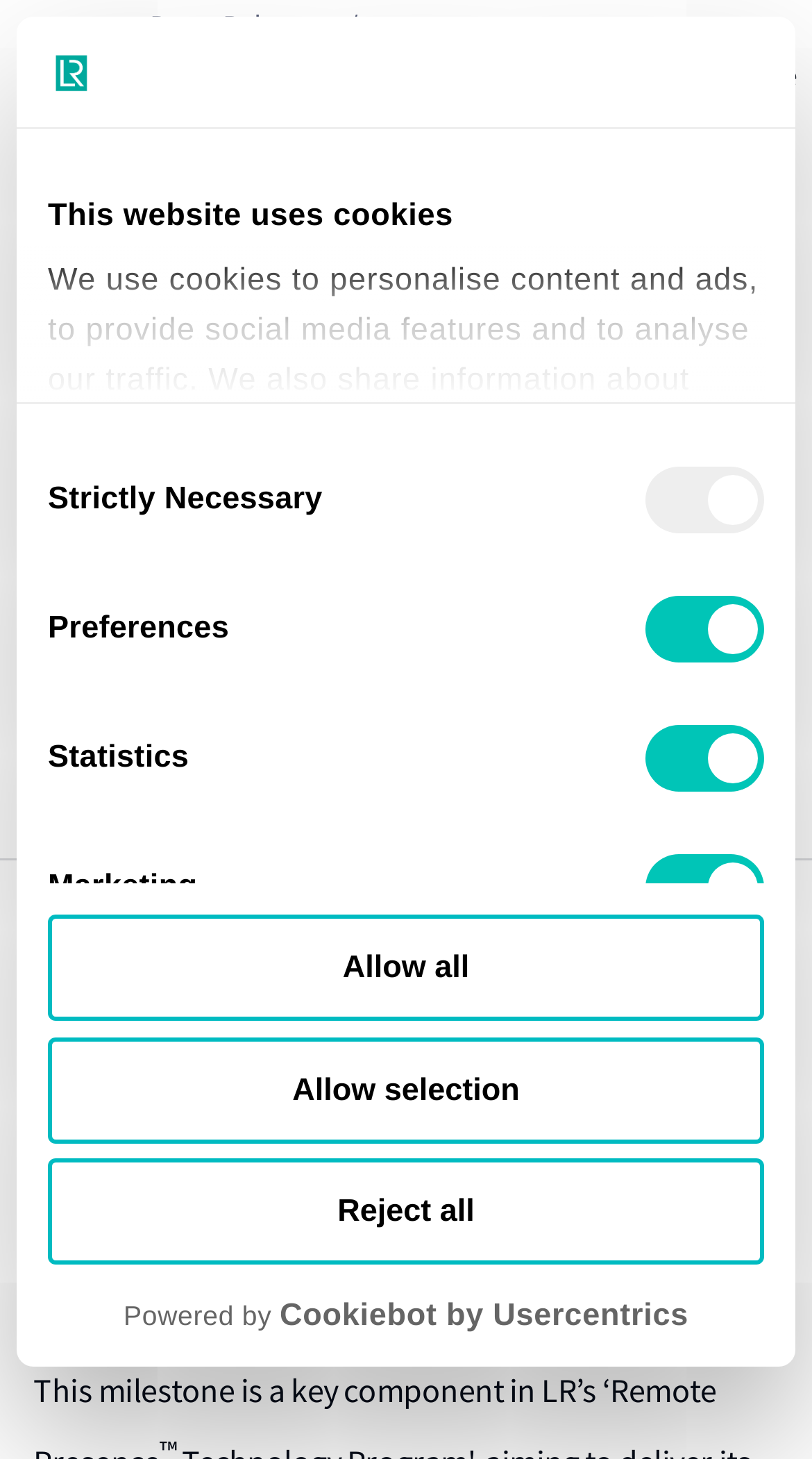What is the purpose of the drones mentioned in the article?
Please provide a single word or phrase as your answer based on the screenshot.

Inspection missions